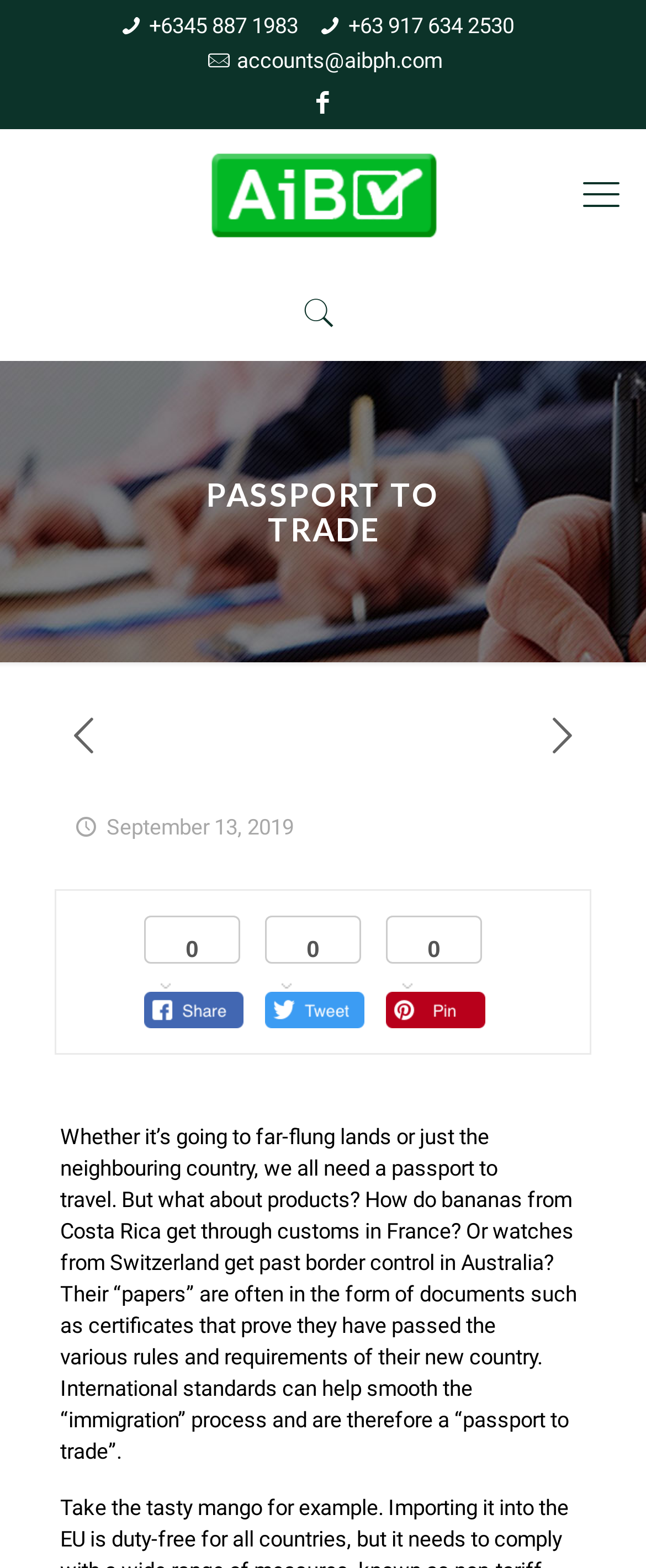Give a short answer using one word or phrase for the question:
What is the 'passport' for products?

documents such as certificates